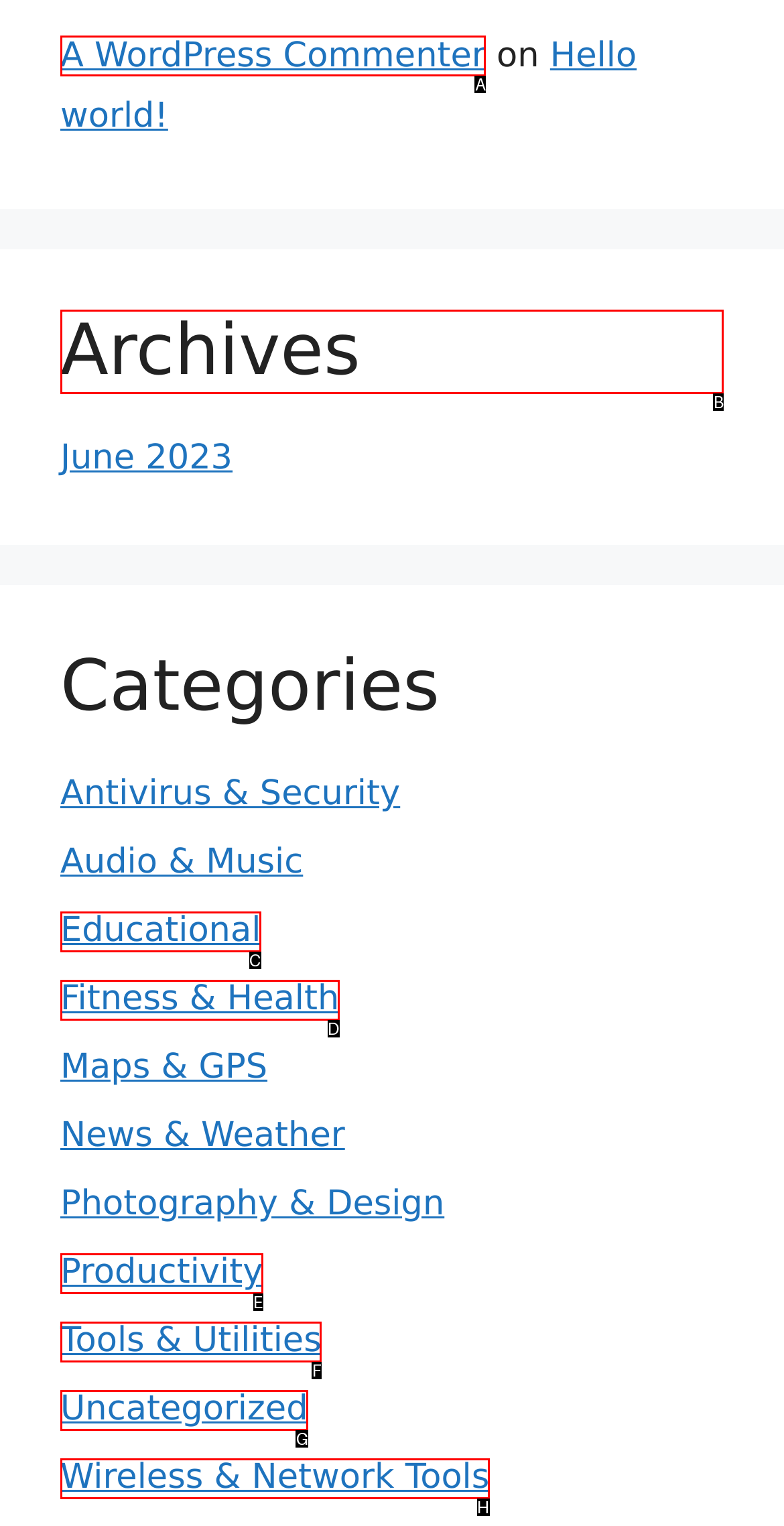Indicate which UI element needs to be clicked to fulfill the task: view archives
Answer with the letter of the chosen option from the available choices directly.

B